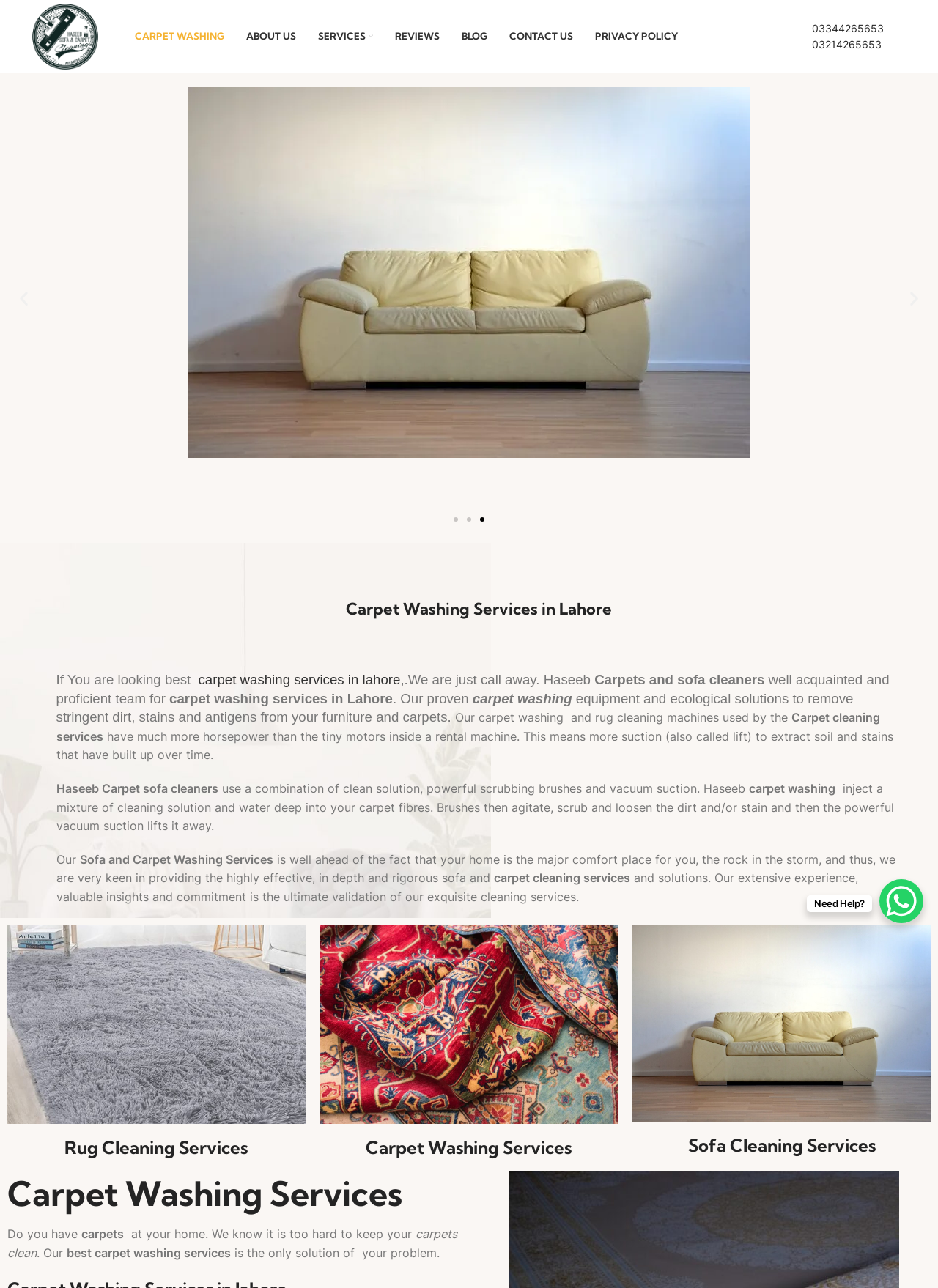From the given element description: "Rug Cleaning Services", find the bounding box for the UI element. Provide the coordinates as four float numbers between 0 and 1, in the order [left, top, right, bottom].

[0.069, 0.882, 0.264, 0.899]